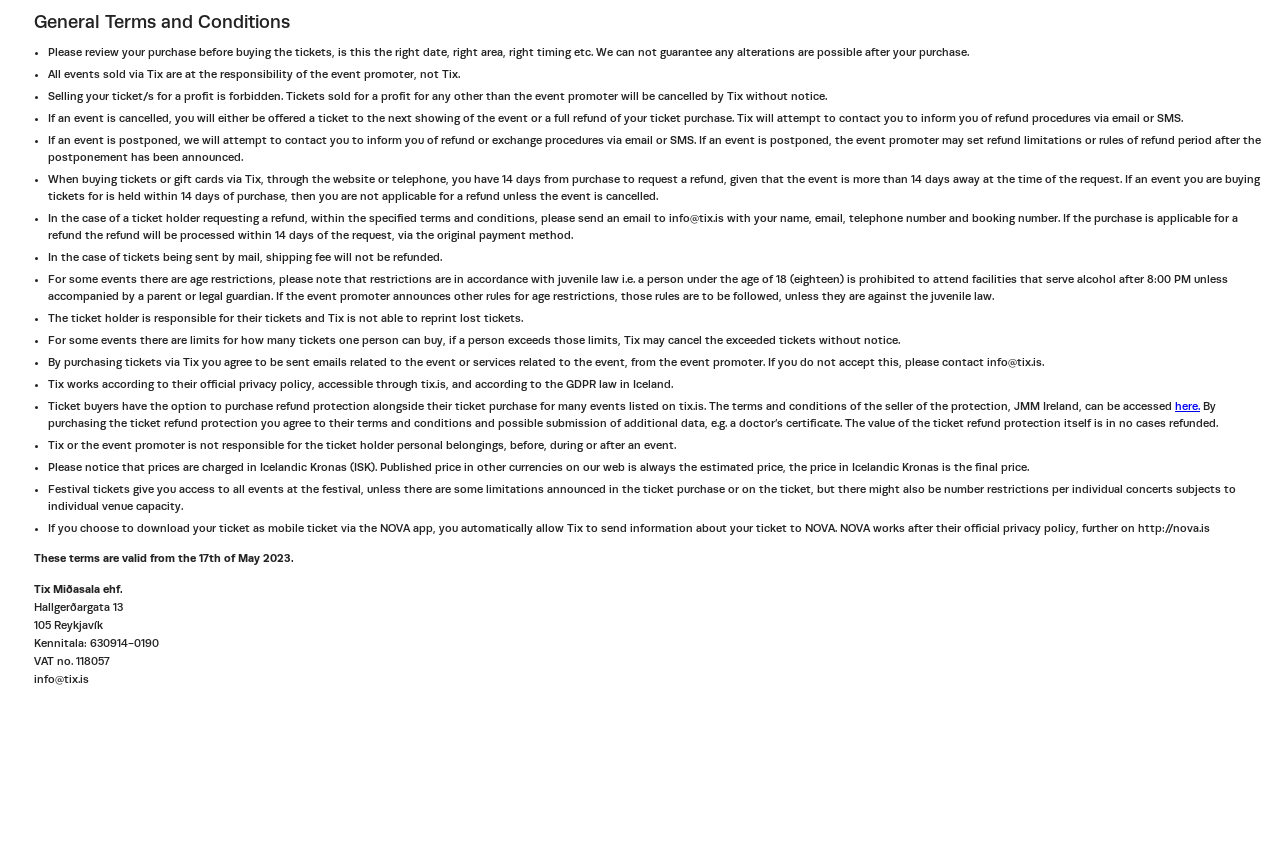Describe every aspect of the webpage in a detailed manner.

The webpage is dedicated to the terms and conditions of Tix.is, a ticketing website. At the top, there is a heading "General Terms and Conditions" that sets the tone for the rest of the page. Below the heading, there is a list of terms and conditions, each marked with a bullet point. The list is divided into 21 sections, each addressing a specific aspect of ticket purchasing, refunds, event cancellations, and user responsibilities.

The first section emphasizes the importance of reviewing purchase details before buying tickets. The following sections outline the responsibilities of the event promoter, the prohibition on selling tickets for a profit, and the refund policies in case of event cancellations or postponements.

The list continues to cover various aspects, including the 14-day refund window, refund procedures, age restrictions, ticket holder responsibilities, and limits on ticket purchases. There are also sections on email communications, privacy policies, and the option to purchase refund protection.

Toward the bottom of the page, there are sections on the company's address, VAT number, and contact information. The final section states that these terms are valid from May 17th, 2023.

Throughout the page, the text is organized in a clear and concise manner, making it easy to navigate and understand the terms and conditions of Tix.is.